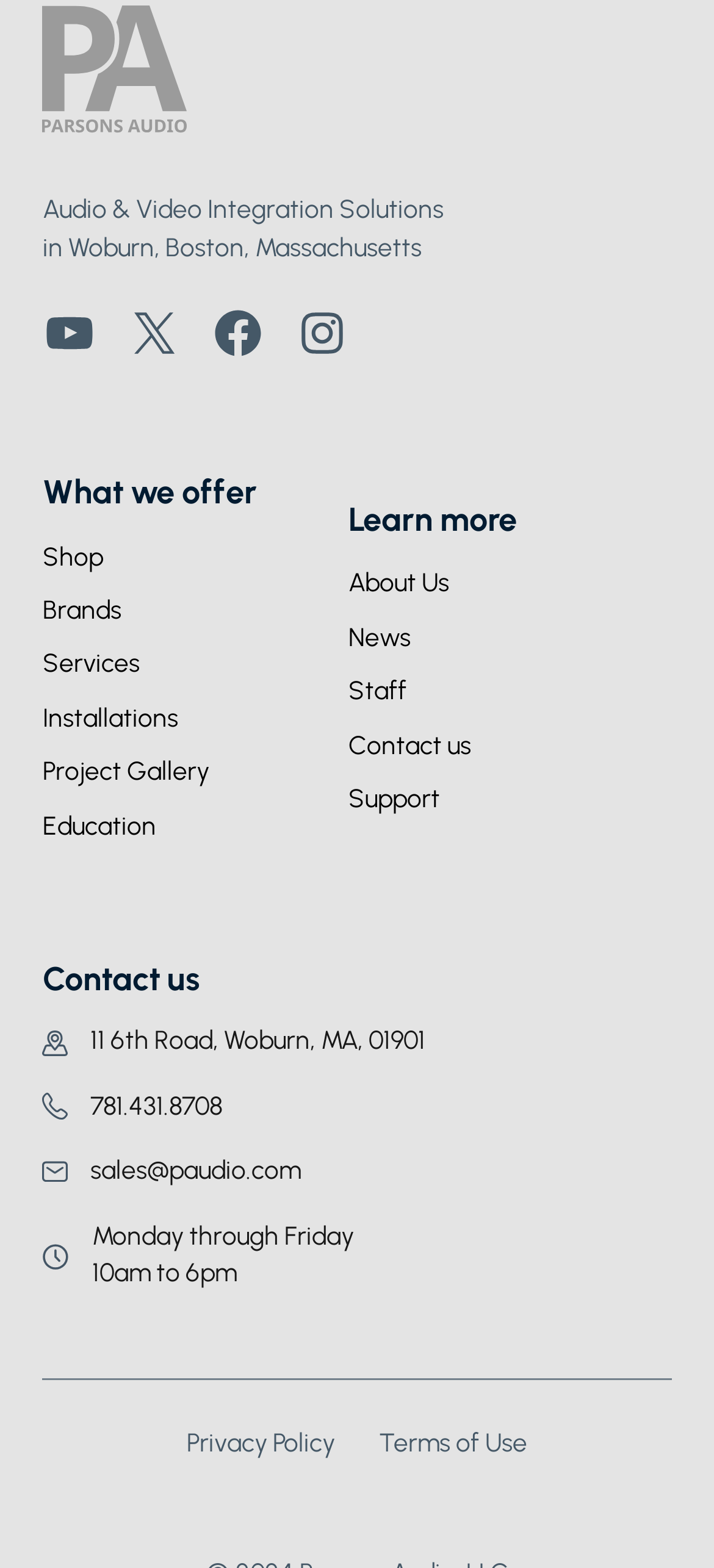Please examine the image and answer the question with a detailed explanation:
What is the phone number of the company?

I found the phone number by looking at the contact information section at the bottom of the webpage, where it says '781.431.8708'.